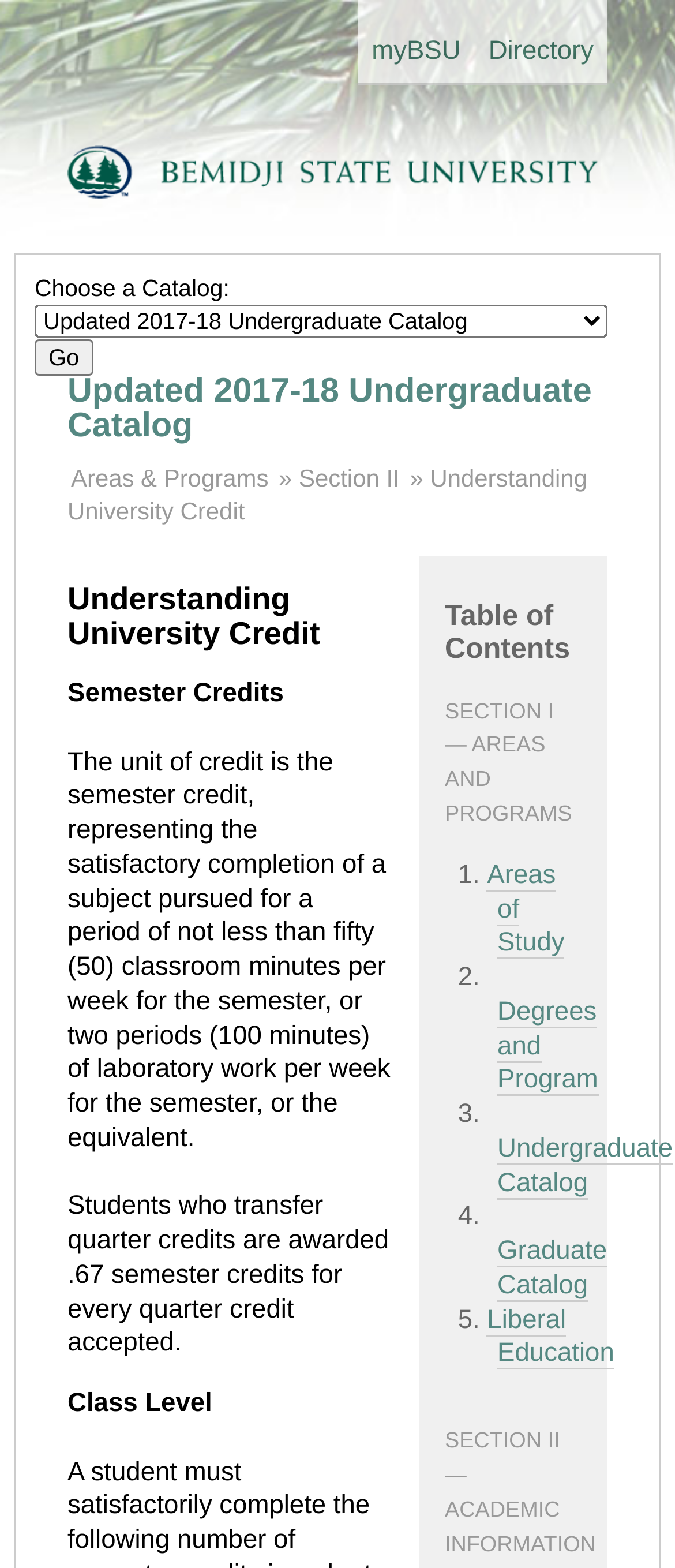Determine the bounding box coordinates for the region that must be clicked to execute the following instruction: "go to myBSU".

[0.53, 0.0, 0.703, 0.054]